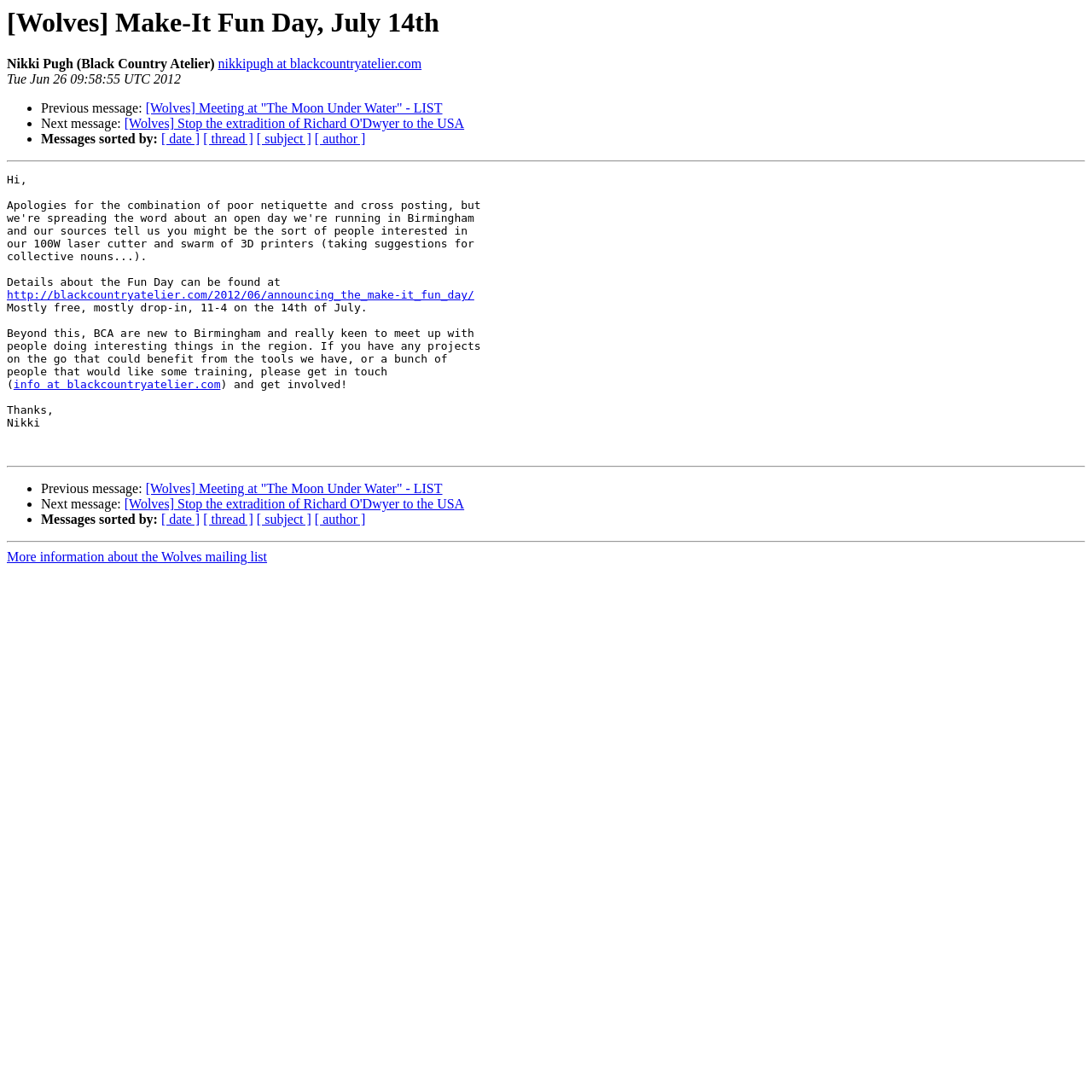Carefully observe the image and respond to the question with a detailed answer:
What is the date of the Make-It Fun Day event?

The date of the Make-It Fun Day event can be found by looking at the heading element with the text '[Wolves] Make-It Fun Day, July 14th' which is located at the top of the webpage, indicating that the event is on July 14th.